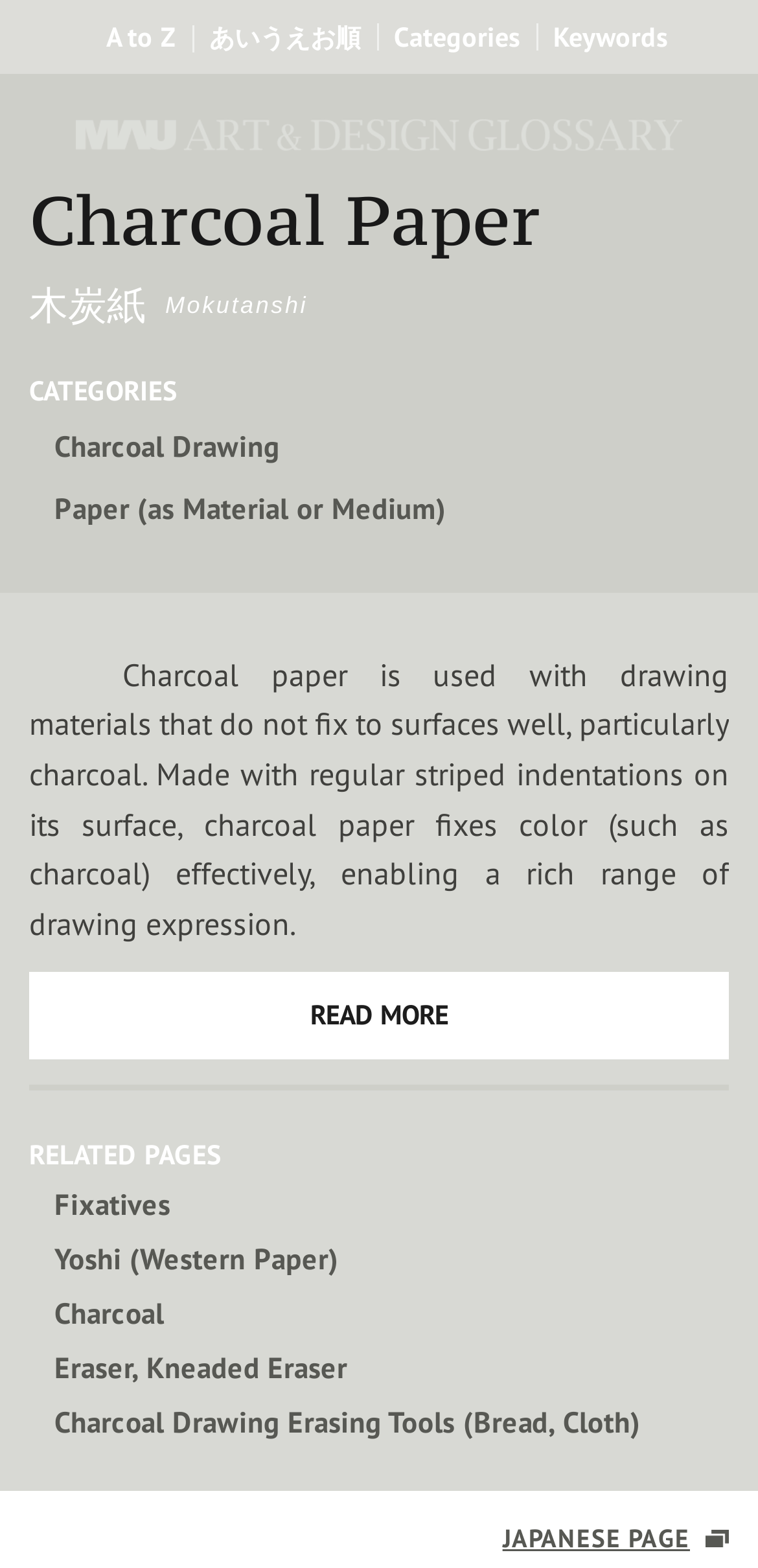Please identify the bounding box coordinates of the element I need to click to follow this instruction: "go to A to Z page".

[0.119, 0.015, 0.232, 0.032]